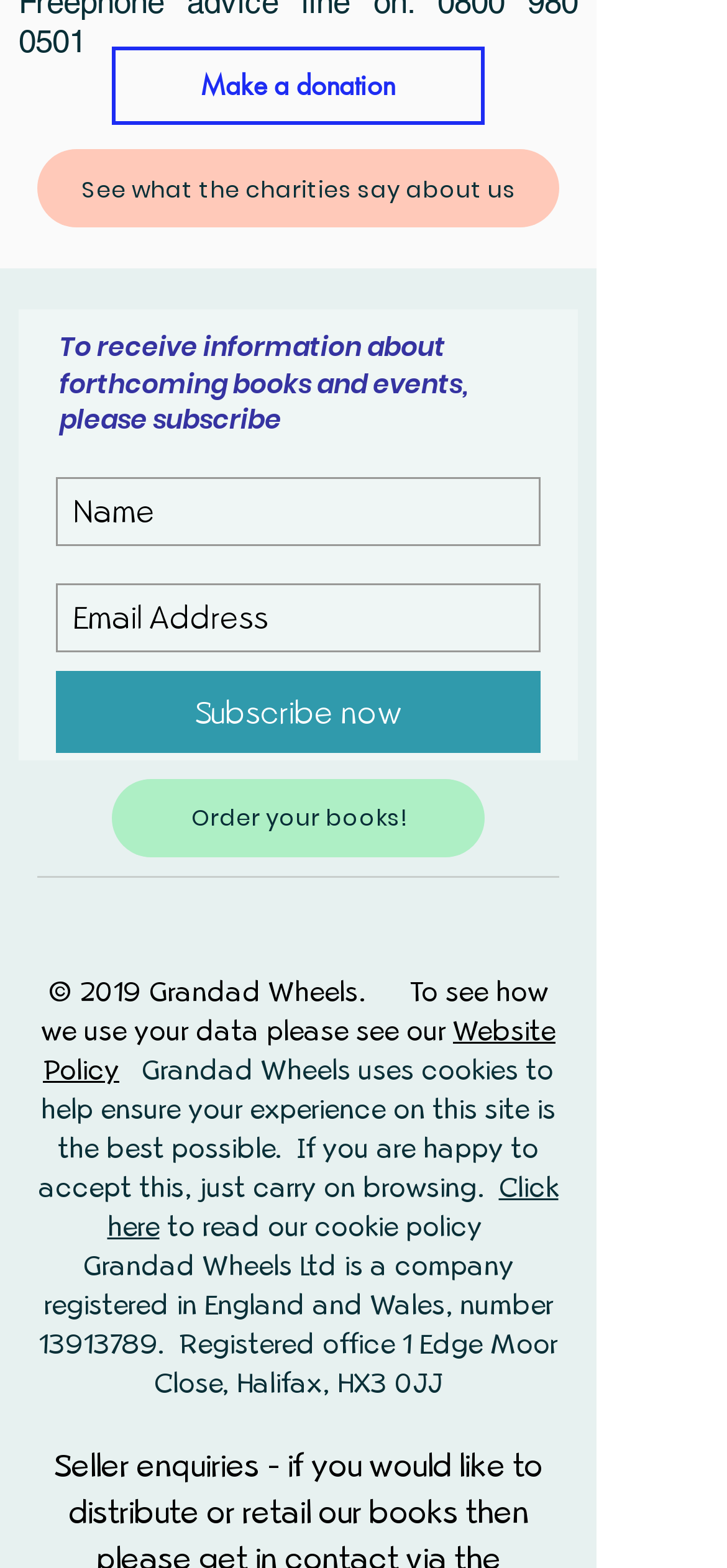Identify the bounding box for the UI element that is described as follows: "13913789".

[0.054, 0.846, 0.215, 0.866]